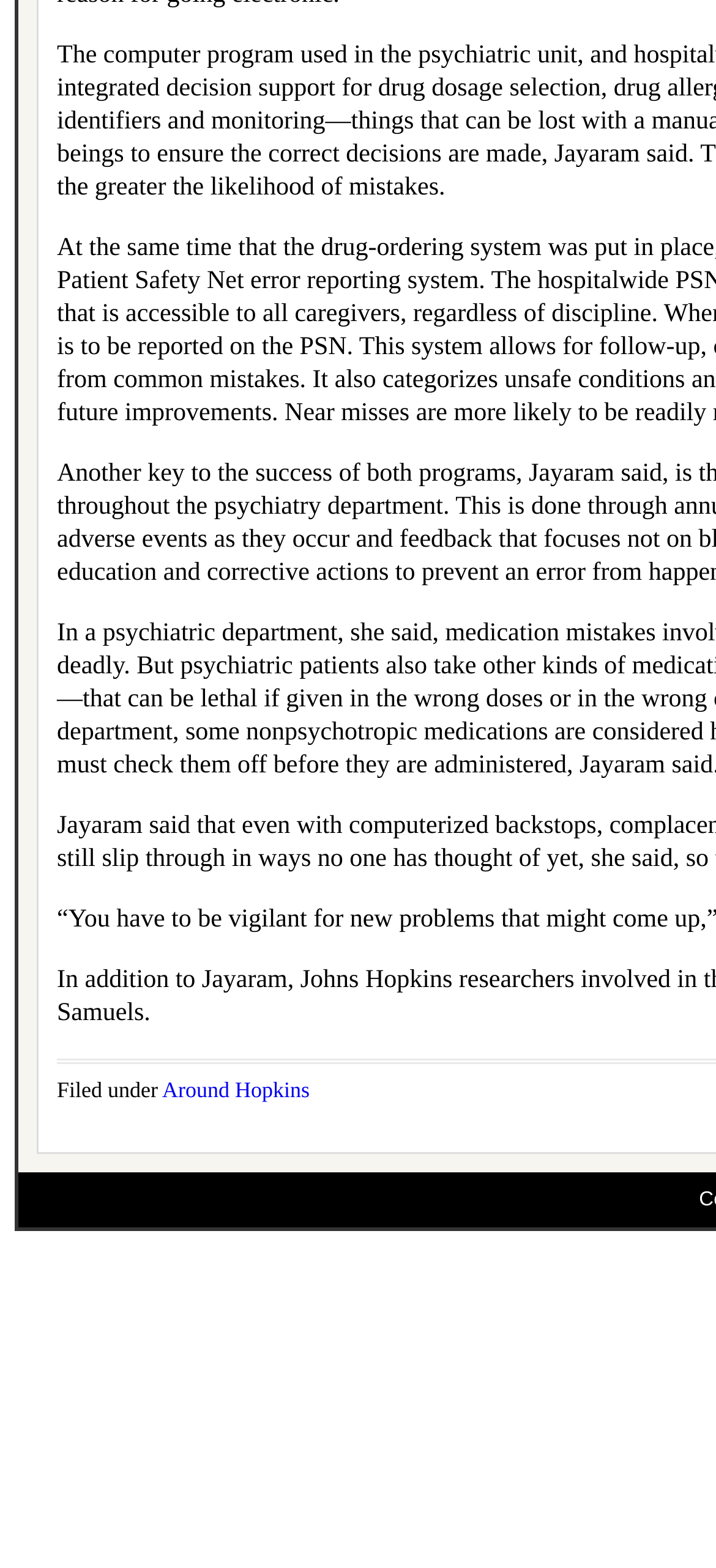Based on the element description: "Terms and Conditions", identify the bounding box coordinates for this UI element. The coordinates must be four float numbers between 0 and 1, listed as [left, top, right, bottom].

None